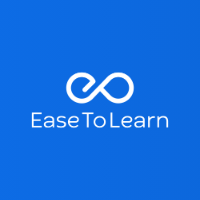What is the shape integrated with the text 'EaseToLearn'?
Look at the webpage screenshot and answer the question with a detailed explanation.

The caption states that the logo features a stylized representation of an infinity symbol, which is seamlessly integrated with the text 'EaseToLearn'.